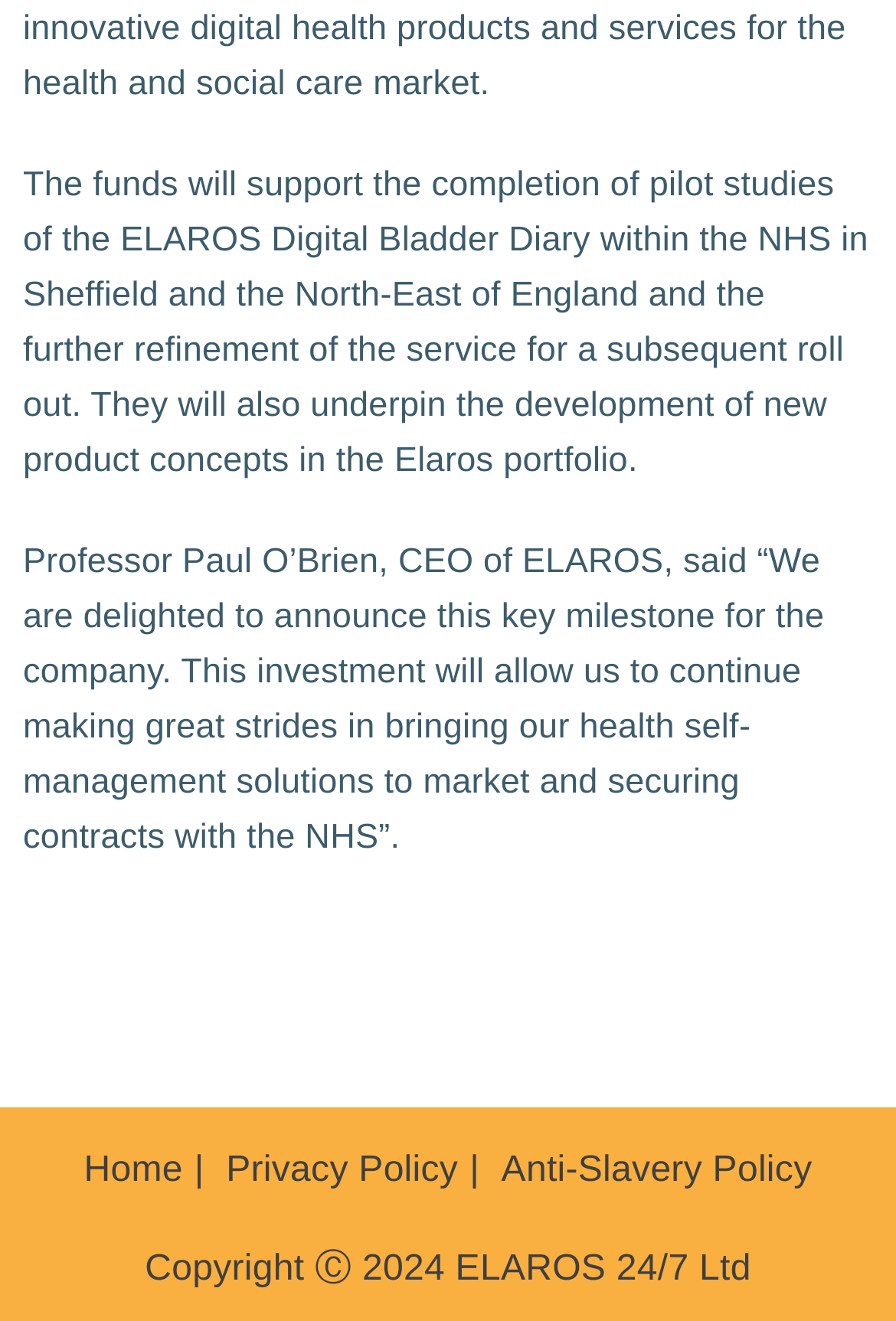What is the year of copyright?
Please respond to the question with as much detail as possible.

The year of copyright is mentioned in the StaticText element with bounding box coordinates [0.162, 0.946, 0.838, 0.976], which says 'Copyright Ⓒ 2024 ELAROS 24/7 Ltd'